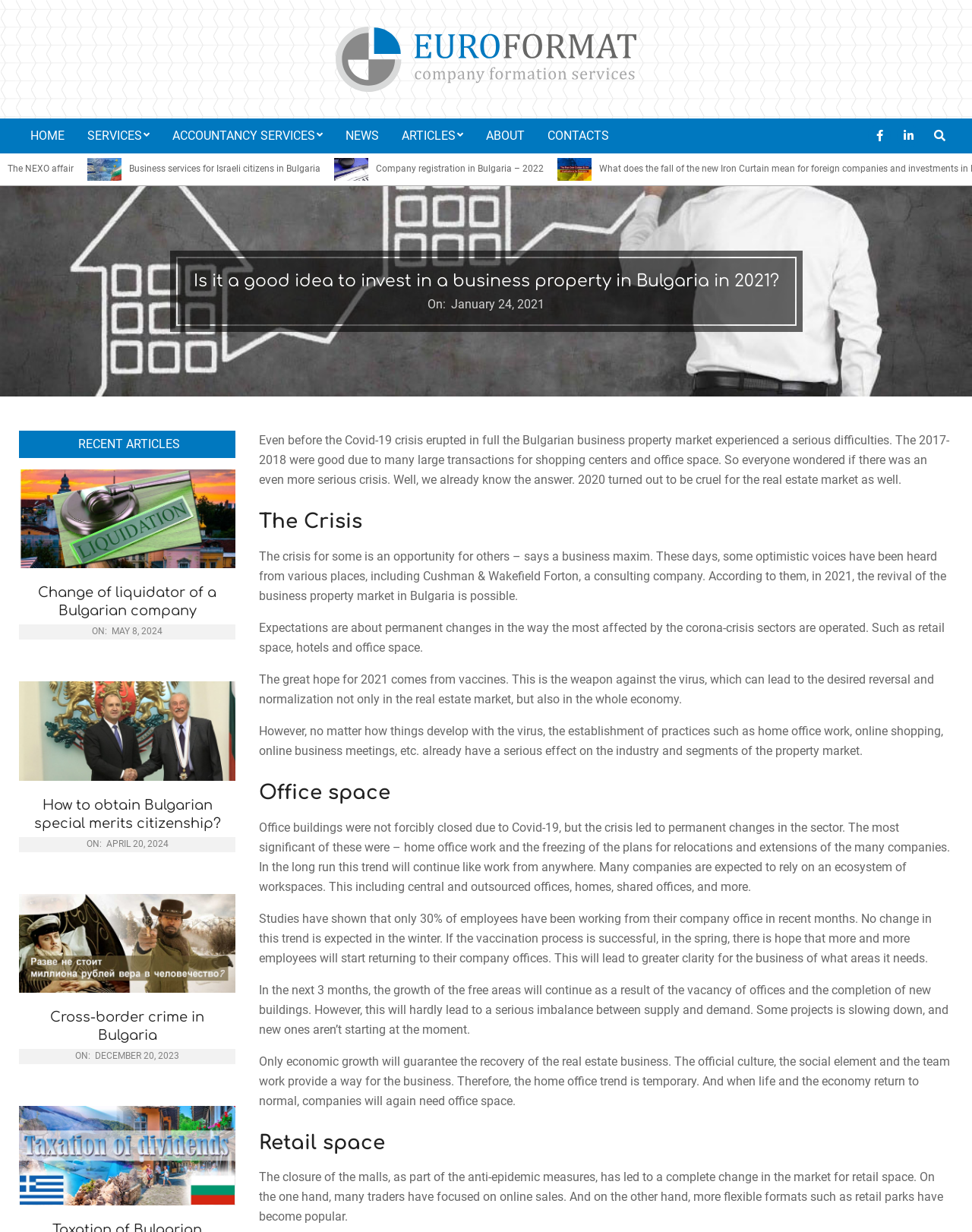What is the alternative format for retail space?
Provide a detailed answer to the question using information from the image.

I read the article and found the section that mentions the closure of the malls has led to a complete change in the market for retail space, and more flexible formats such as retail parks have become popular.